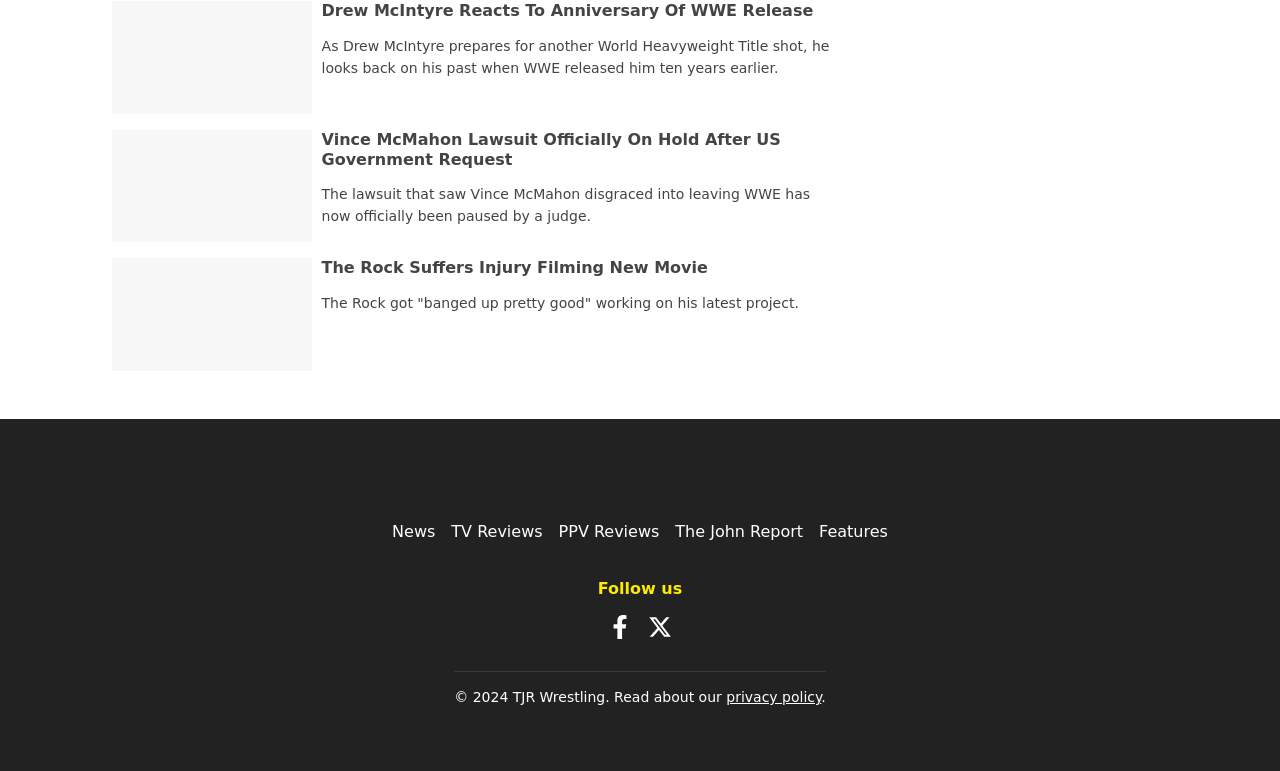What is The Rock doing when he got injured?
Based on the image, answer the question with as much detail as possible.

The answer can be found by looking at the third heading on the webpage, which says 'The Rock Suffers Injury Filming New Movie'. This heading is followed by a link and a static text that provides more context about The Rock's injury.